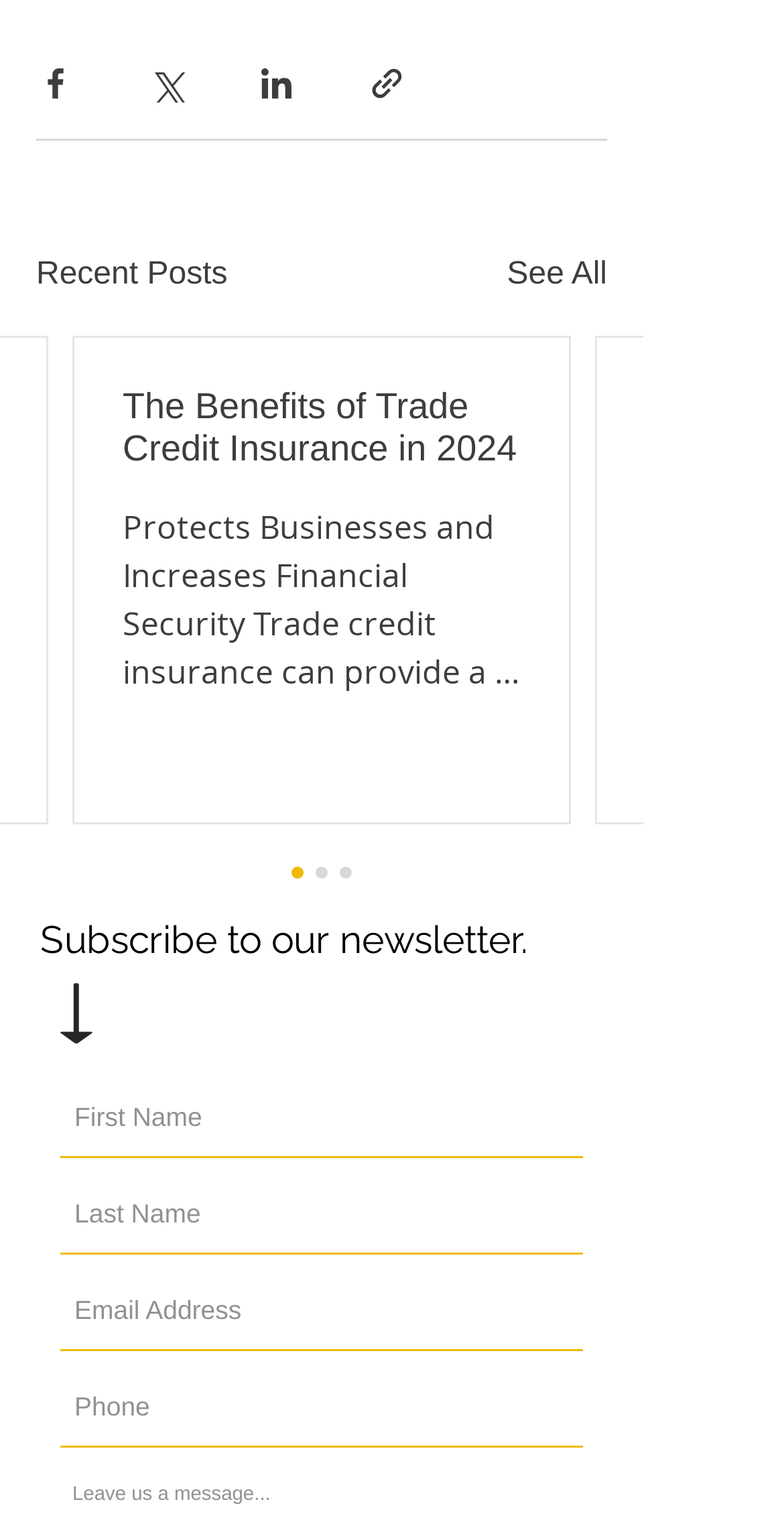Respond to the question below with a single word or phrase: What is required to subscribe to the newsletter?

Email Address